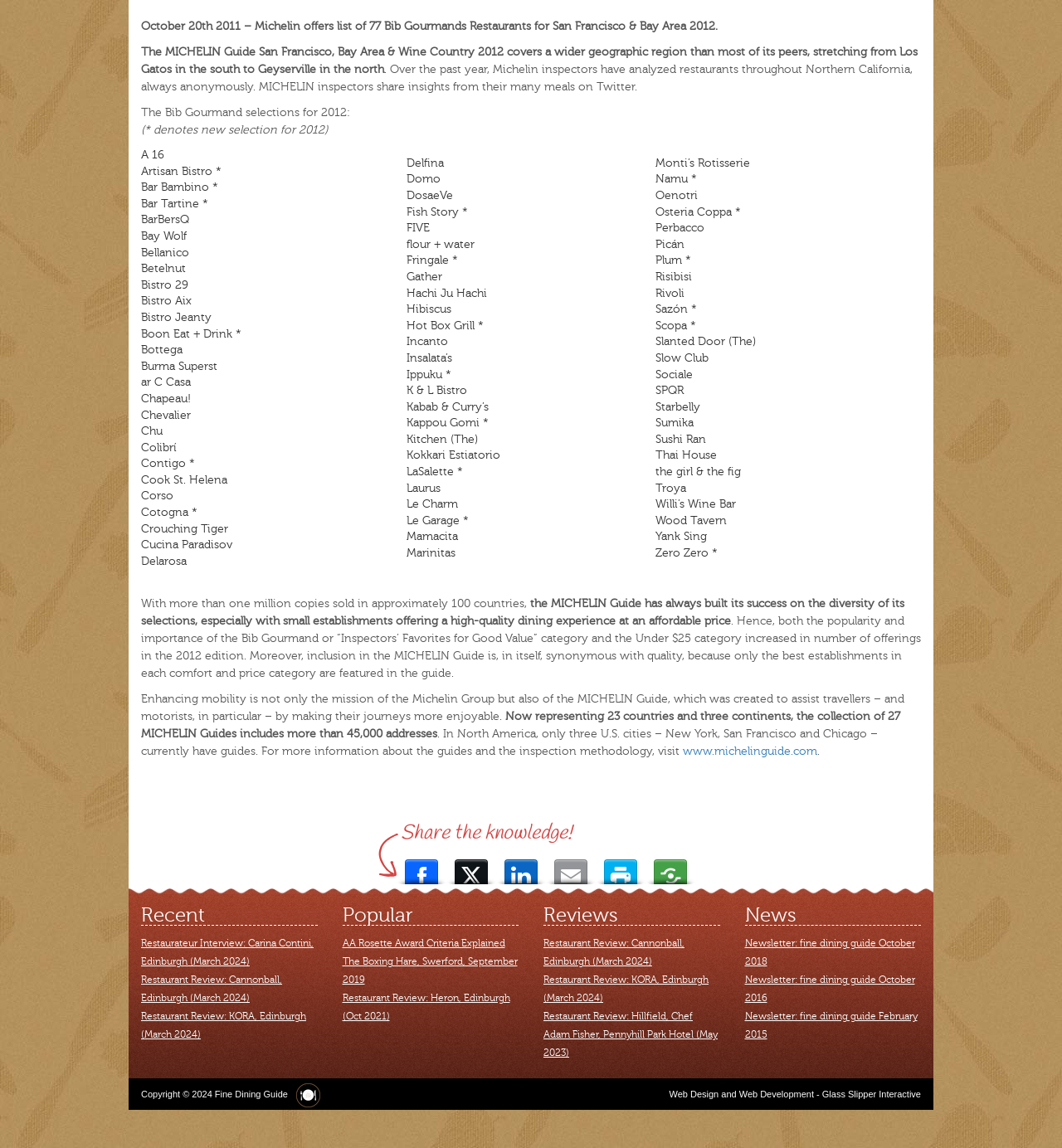Please locate the bounding box coordinates of the element that should be clicked to achieve the given instruction: "Read the description of Michelin Guide San Francisco, Bay Area & Wine Country 2012".

[0.133, 0.04, 0.864, 0.066]